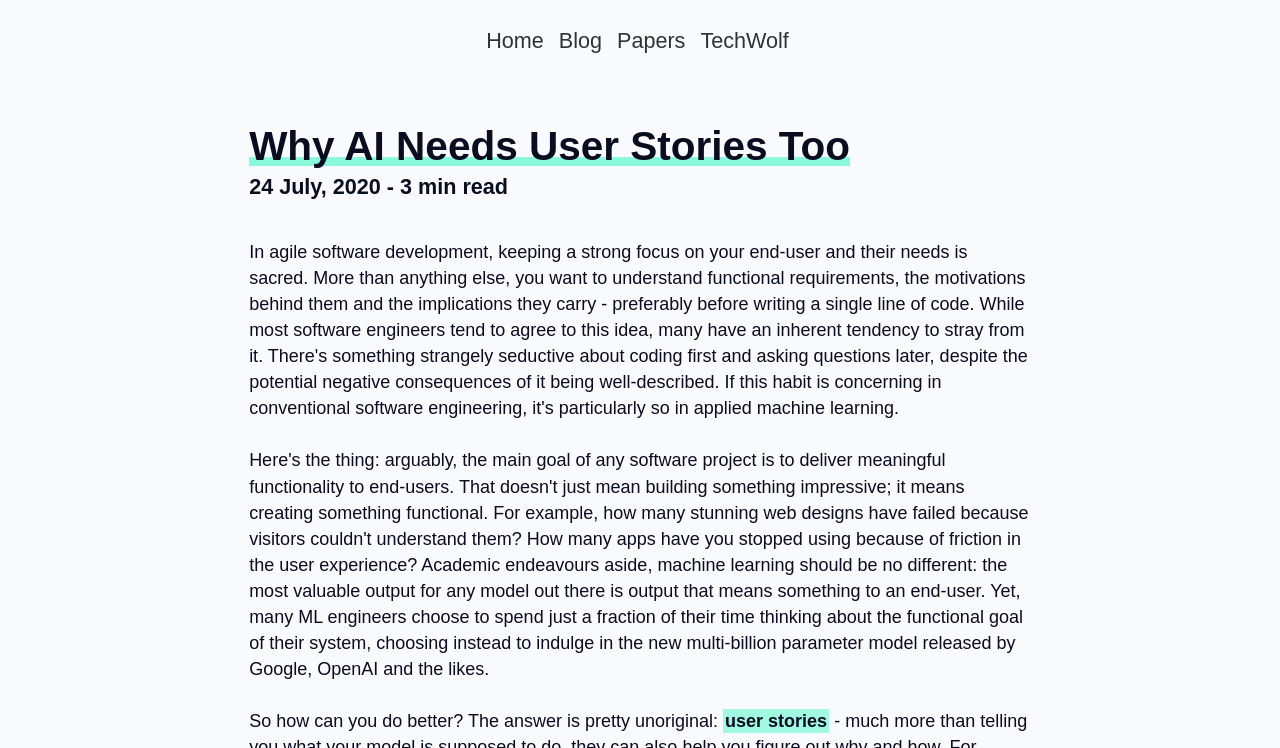Please determine the primary heading and provide its text.

Why AI Needs User Stories Too